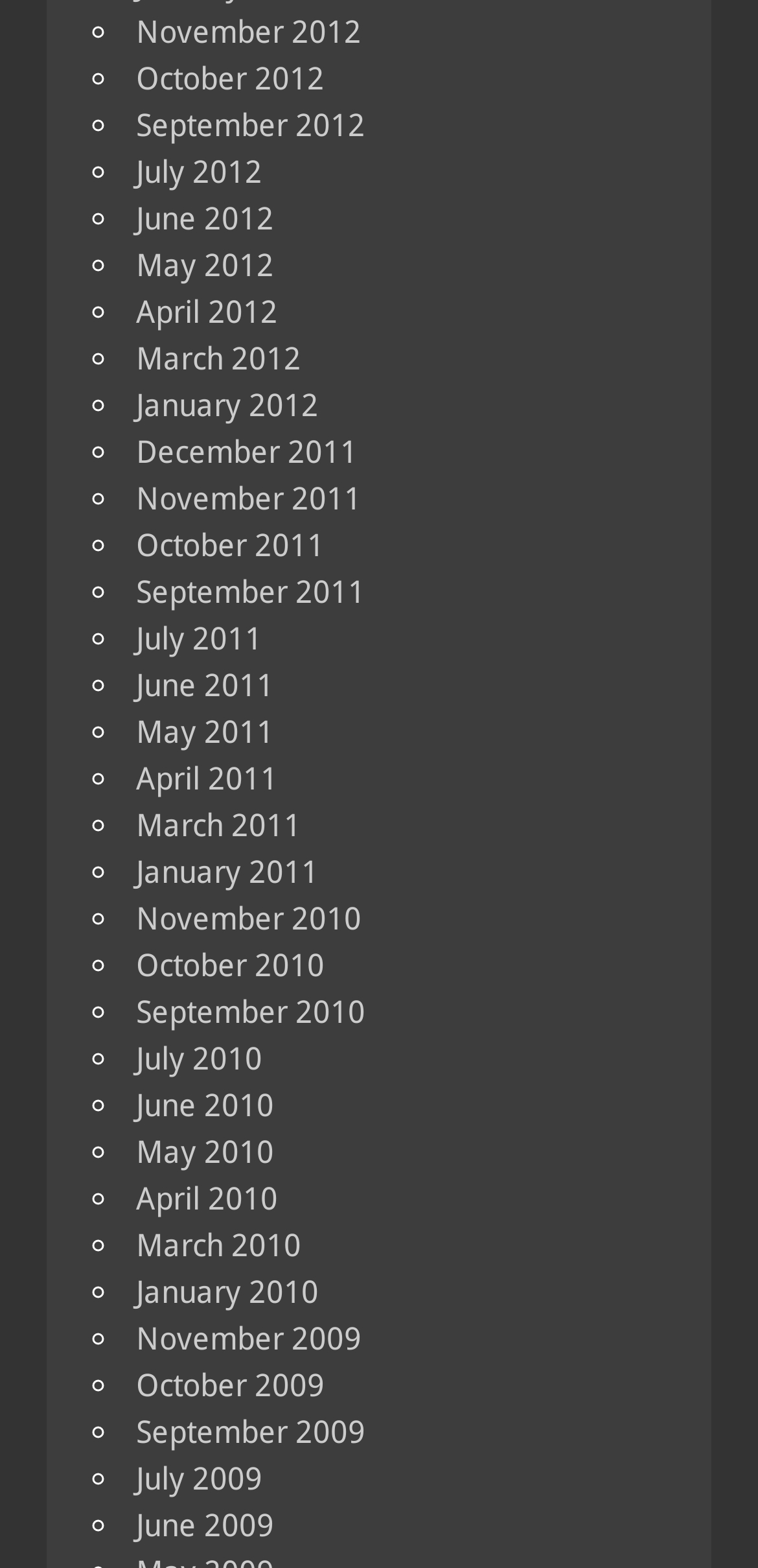Identify the bounding box coordinates for the UI element described as follows: Advice for Men. Use the format (top-left x, top-left y, bottom-right x, bottom-right y) and ensure all values are floating point numbers between 0 and 1.

None